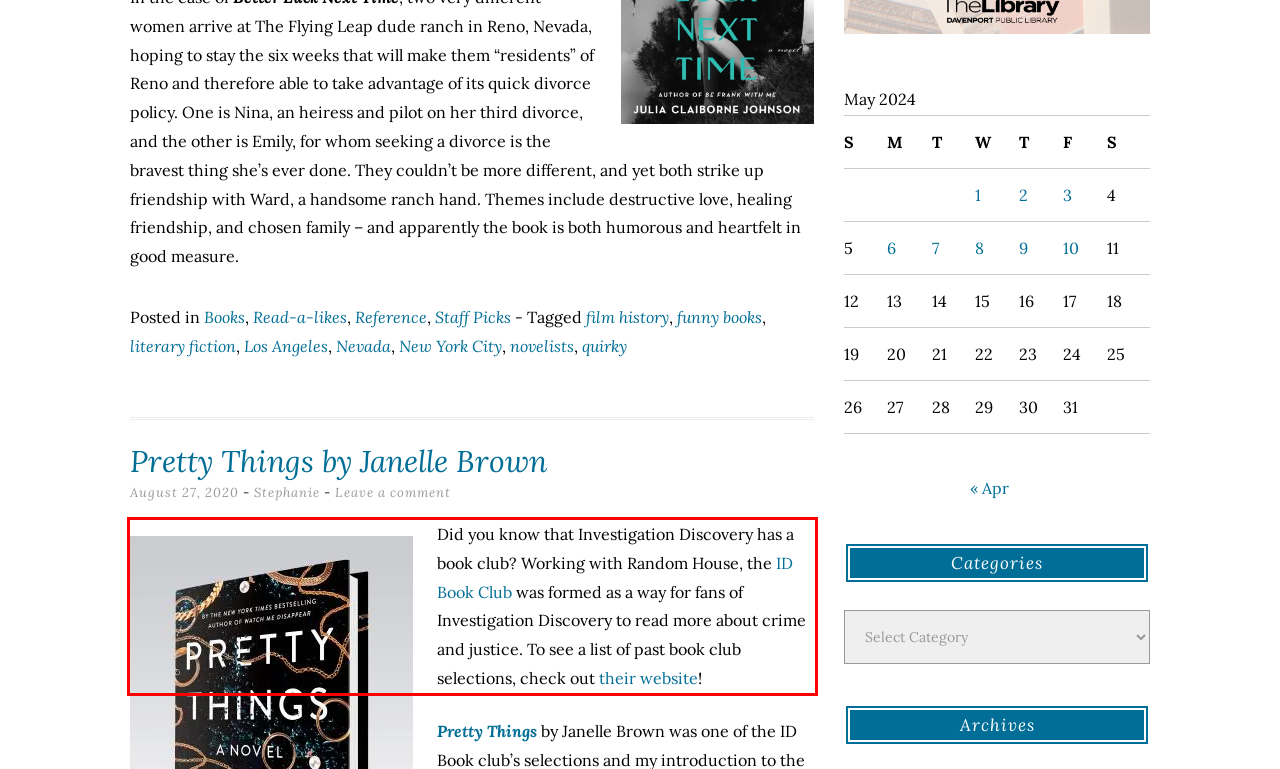Please examine the webpage screenshot containing a red bounding box and use OCR to recognize and output the text inside the red bounding box.

Did you know that Investigation Discovery has a book club? Working with Random House, the ID Book Club was formed as a way for fans of Investigation Discovery to read more about crime and justice. To see a list of past book club selections, check out their website!